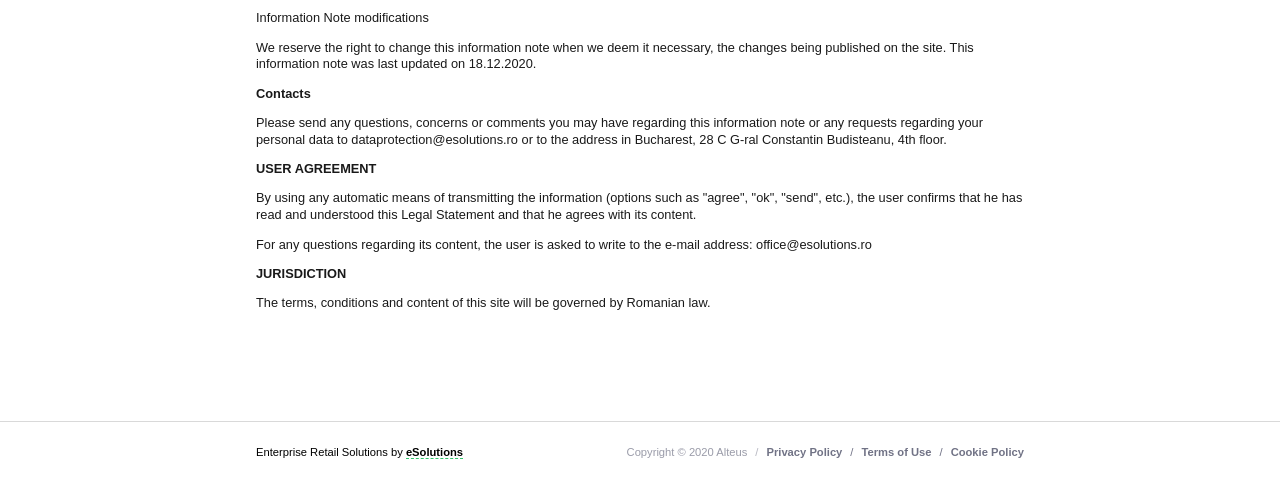Use the information in the screenshot to answer the question comprehensively: What is the purpose of processing personal information?

Based on the webpage, it is stated that 'We process personal information for marketing and sales activities, based on your consent, when so indicated on our website, at the time of collection of your personal information or later, for our legitimate interest in promoting our products and services;'. This indicates that the purpose of processing personal information is for marketing and sales activities.